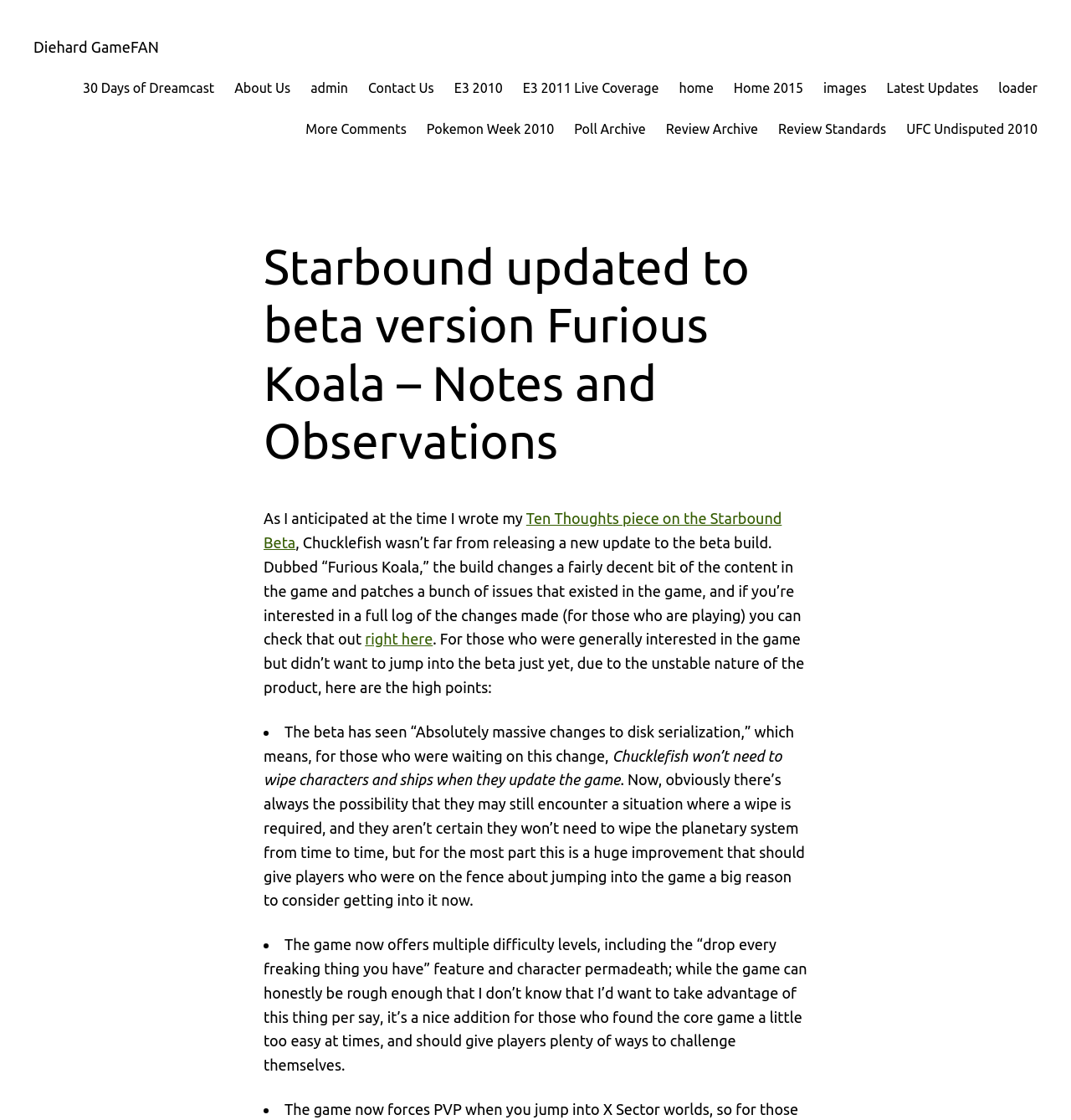Please identify the bounding box coordinates of where to click in order to follow the instruction: "View more comments".

[0.285, 0.106, 0.38, 0.126]